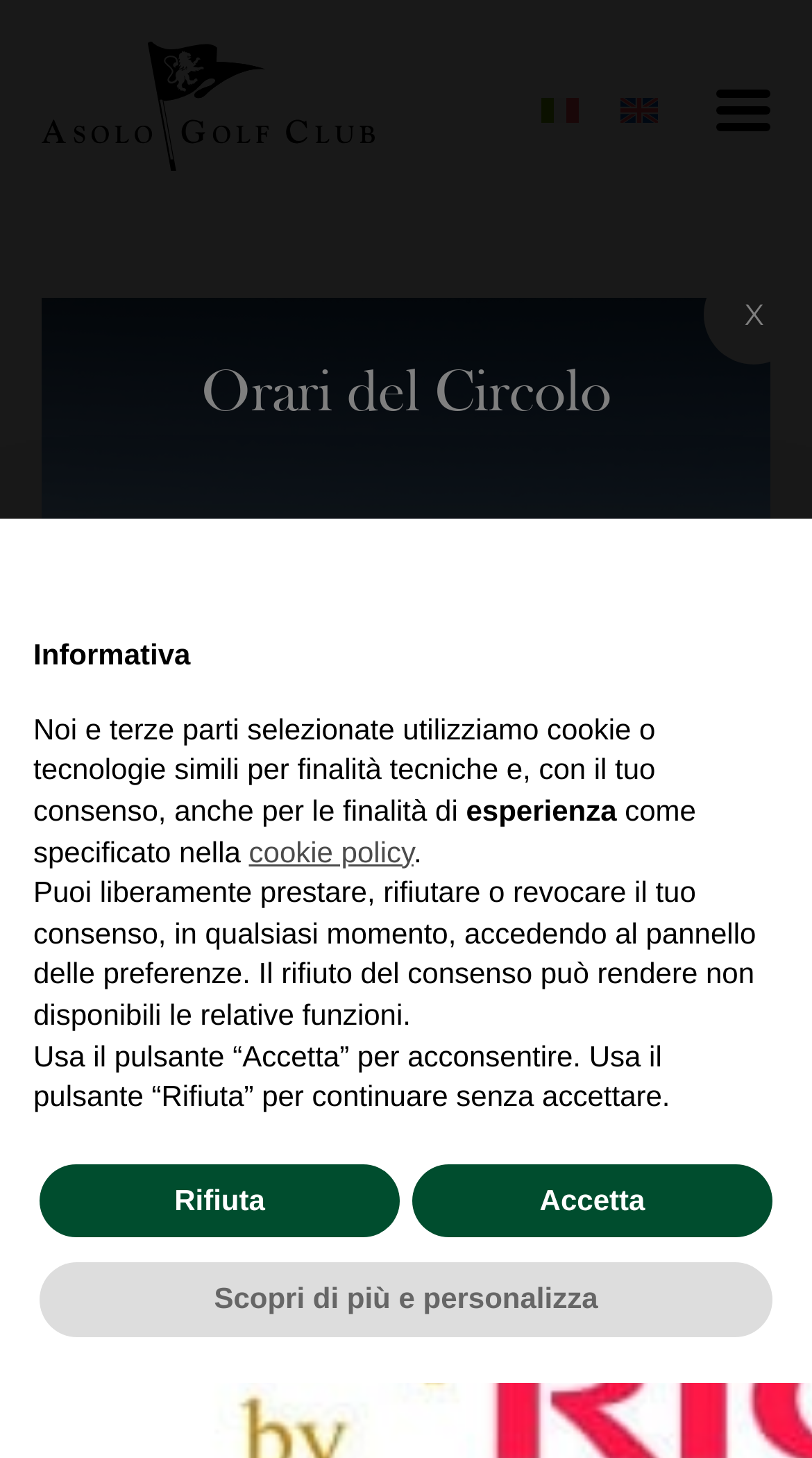Please determine the bounding box coordinates of the element's region to click in order to carry out the following instruction: "Select Italian language". The coordinates should be four float numbers between 0 and 1, i.e., [left, top, right, bottom].

[0.641, 0.056, 0.738, 0.095]